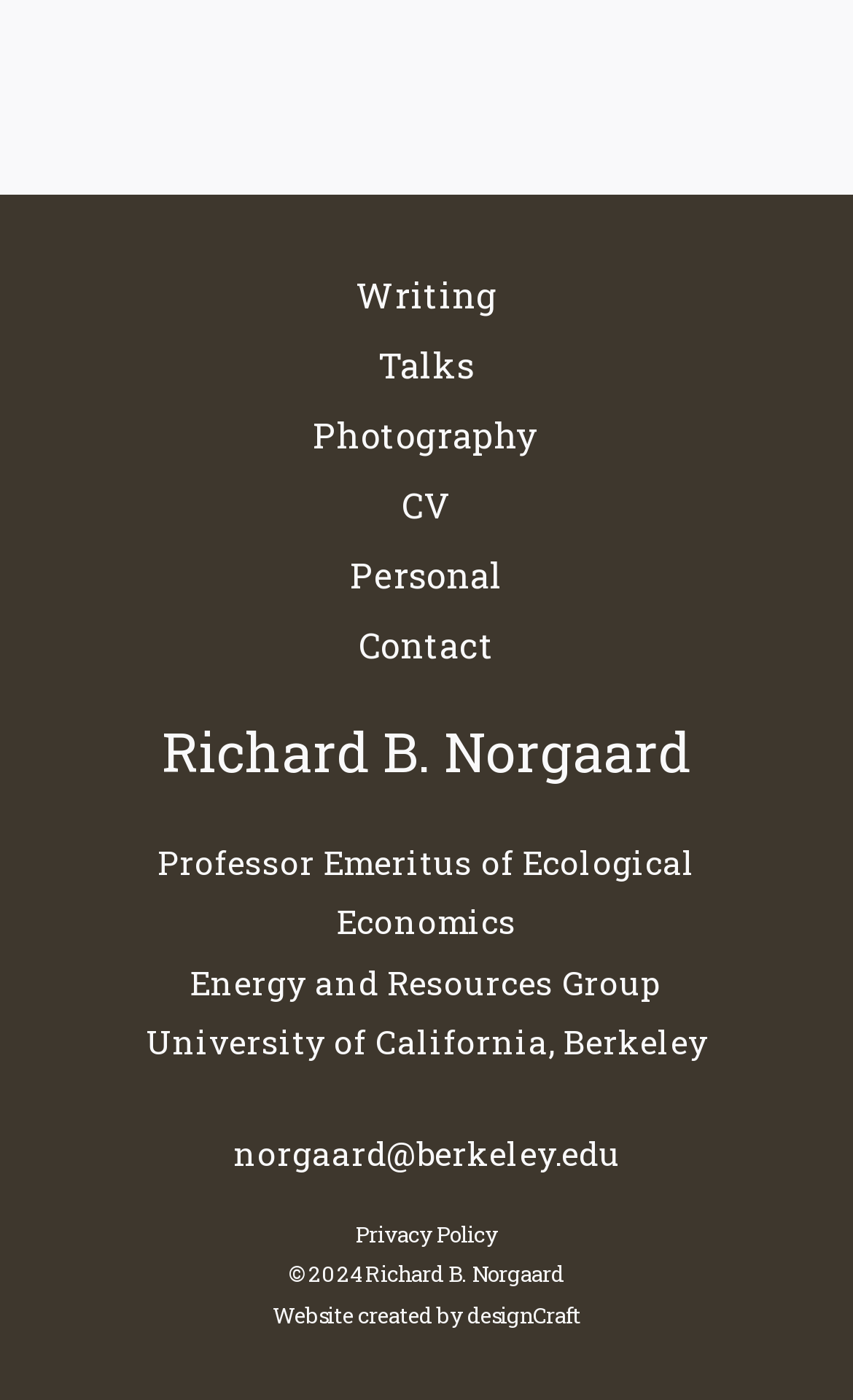Using the given element description, provide the bounding box coordinates (top-left x, top-left y, bottom-right x, bottom-right y) for the corresponding UI element in the screenshot: Contact

[0.421, 0.444, 0.579, 0.478]